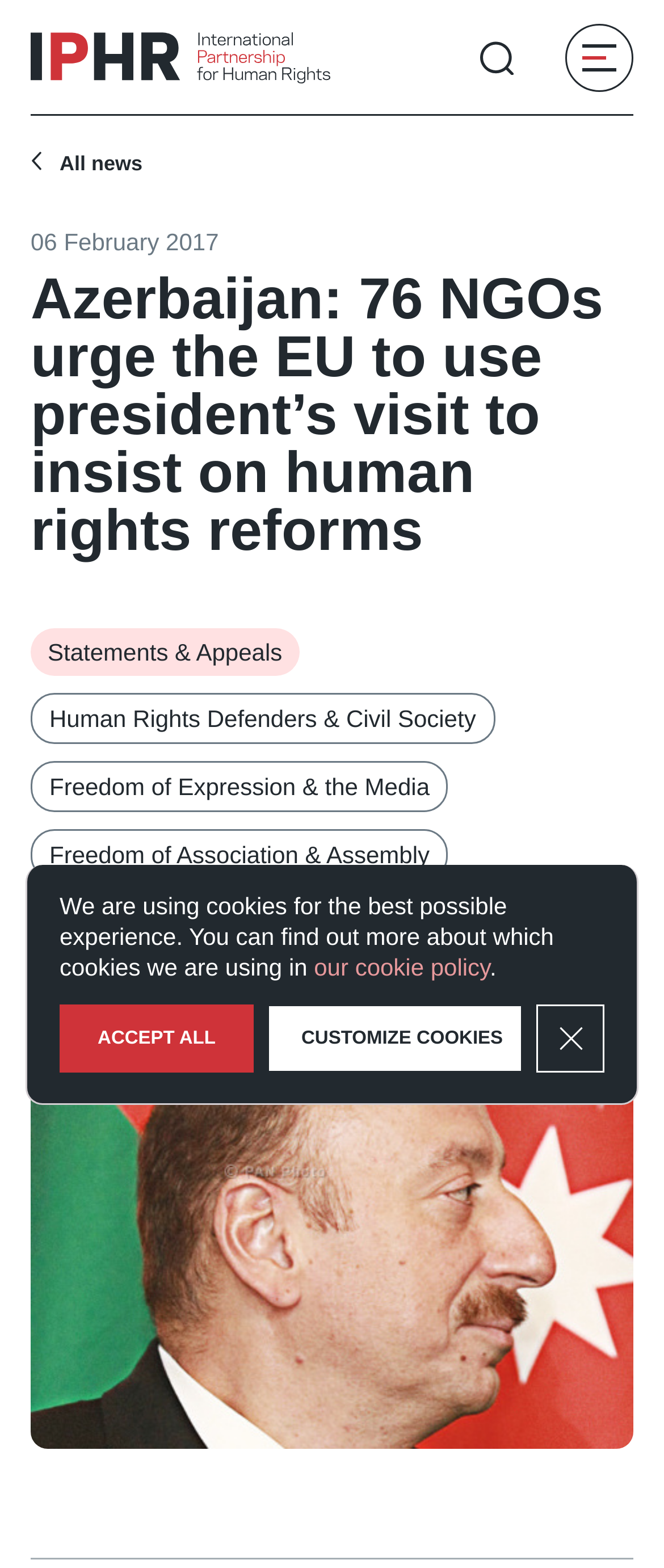What is the date of the news article?
Please elaborate on the answer to the question with detailed information.

I found the StaticText element [399] with the text '06 February 2017', which indicates the date of the news article.